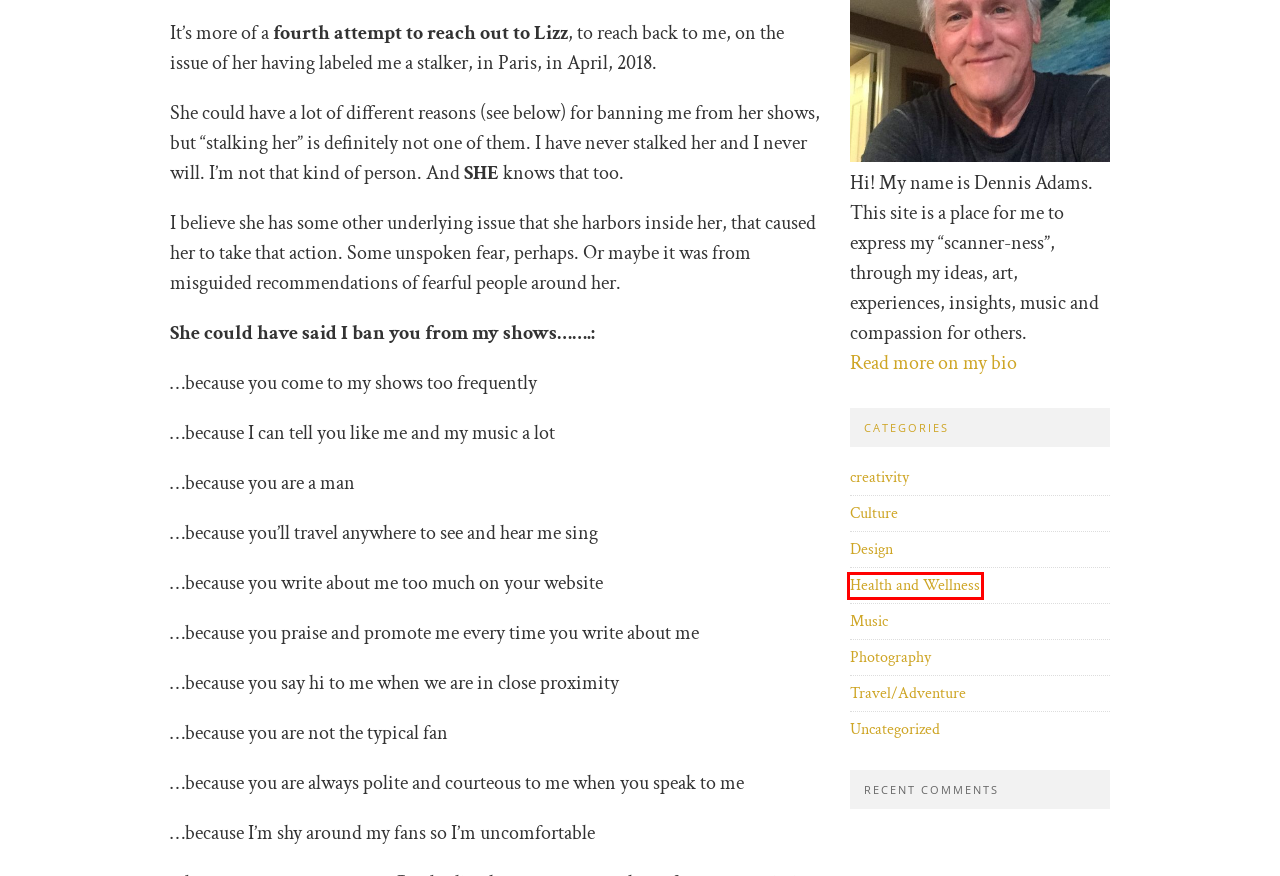Given a screenshot of a webpage with a red bounding box around an element, choose the most appropriate webpage description for the new page displayed after clicking the element within the bounding box. Here are the candidates:
A. Culture Archives - ScannerbrainScannerbrain
B. Health and Wellness Archives - ScannerbrainScannerbrain
C. Photography Archives - ScannerbrainScannerbrain
D. Post #120 - ScannerbrainScannerbrain
E. Design Archives - ScannerbrainScannerbrain
F. creativity Archives - ScannerbrainScannerbrain
G. Music Archives - ScannerbrainScannerbrain
H. Travel/Adventure Archives - ScannerbrainScannerbrain

B